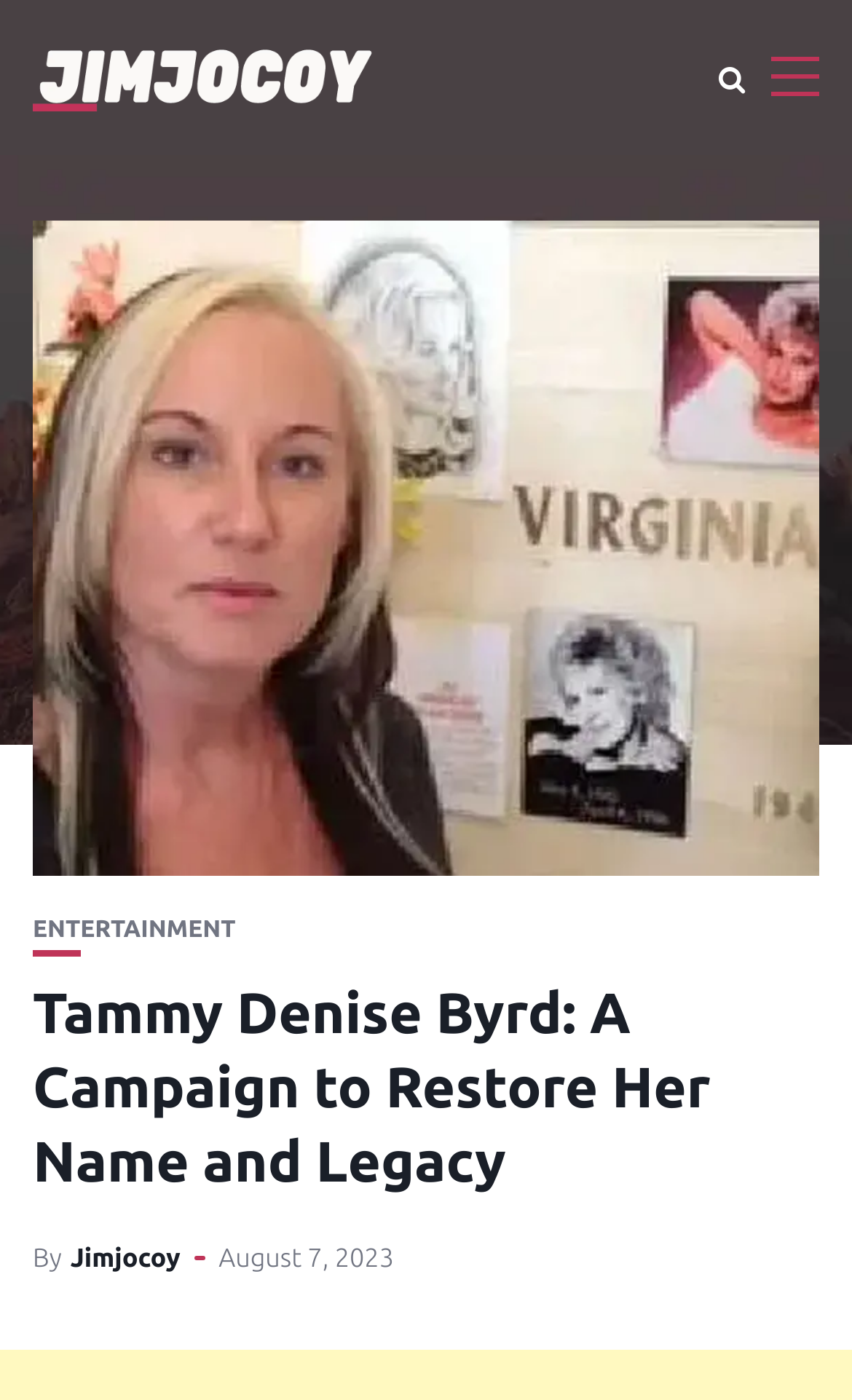Explain the contents of the webpage comprehensively.

The webpage is dedicated to Tammy Denise Byrd, also known as Tammy Wynette, a legendary country music icon. At the top left of the page, there is a link to "JimJocoy" accompanied by a small image with the same name. Below this, there is a larger image of "tina denise byrd" that spans almost the entire width of the page. 

To the right of the top link, there is a small icon represented by "\ue801". On the left side of the page, there is a heading that reads "Tammy Denise Byrd: A Campaign to Restore Her Name and Legacy". Below this heading, there is a link to "ENTERTAINMENT". 

At the bottom of the page, there are two elements side by side: a link to "Jimjocoy" and a static text that reads "August 7, 2023".